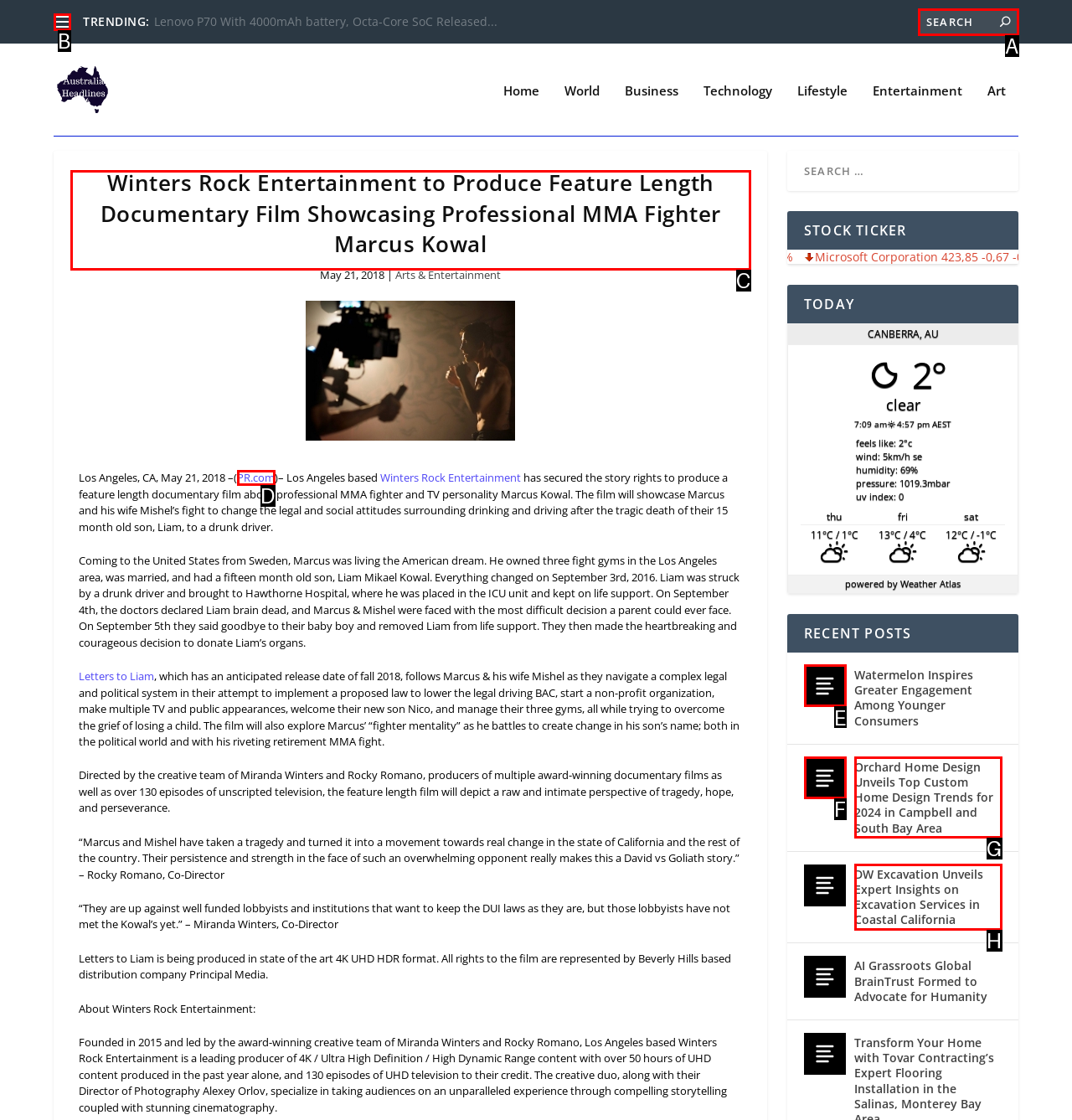Tell me which letter corresponds to the UI element that should be clicked to fulfill this instruction: Read the article about Winters Rock Entertainment
Answer using the letter of the chosen option directly.

C